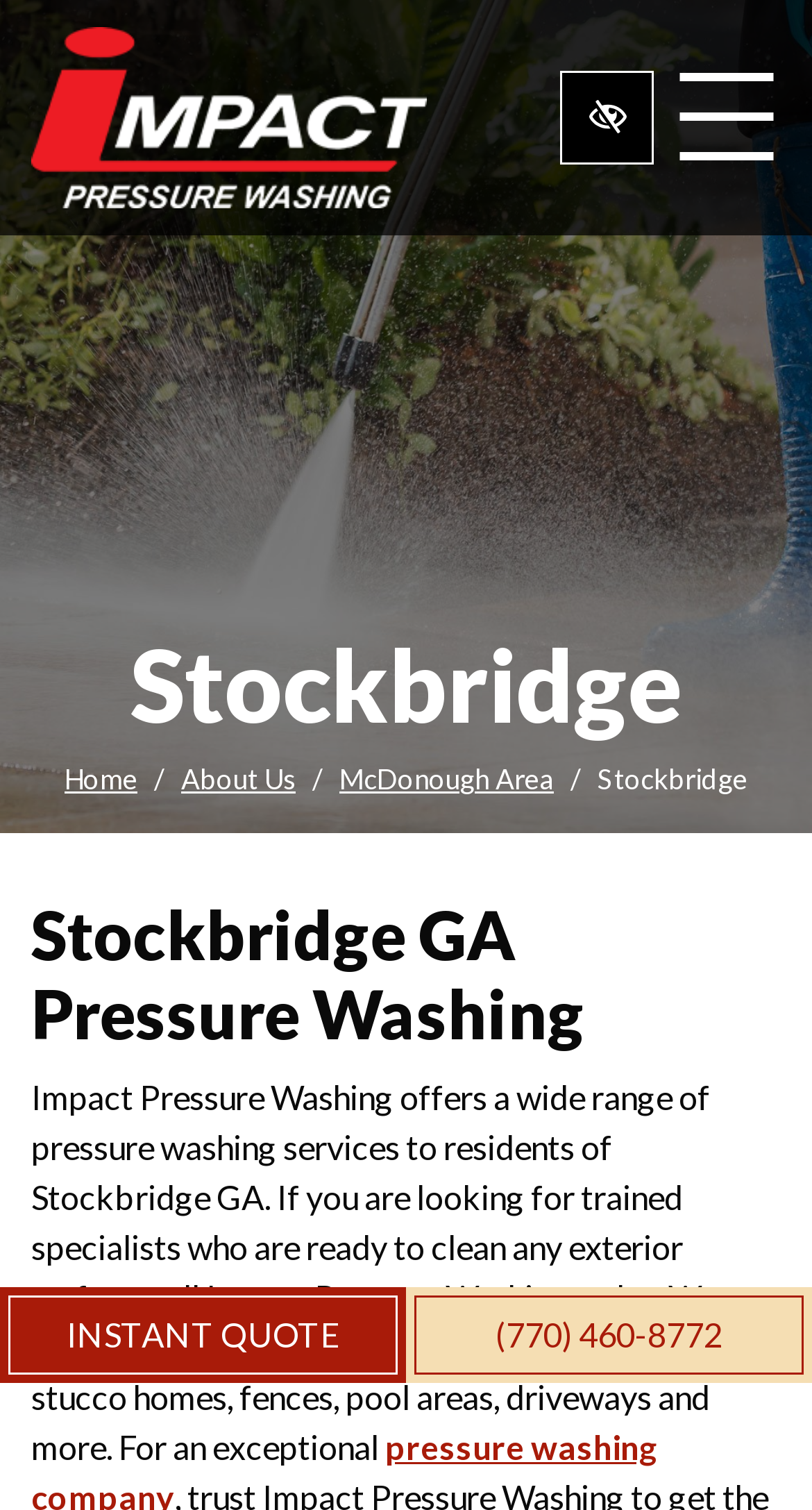Determine the bounding box coordinates of the element that should be clicked to execute the following command: "Switch to high color contrast version of the website".

[0.69, 0.047, 0.805, 0.109]